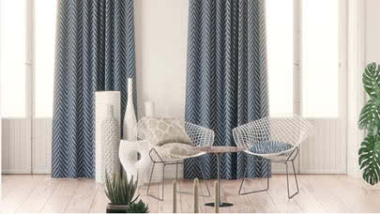What type of plant is in the vase? Analyze the screenshot and reply with just one word or a short phrase.

Leafy